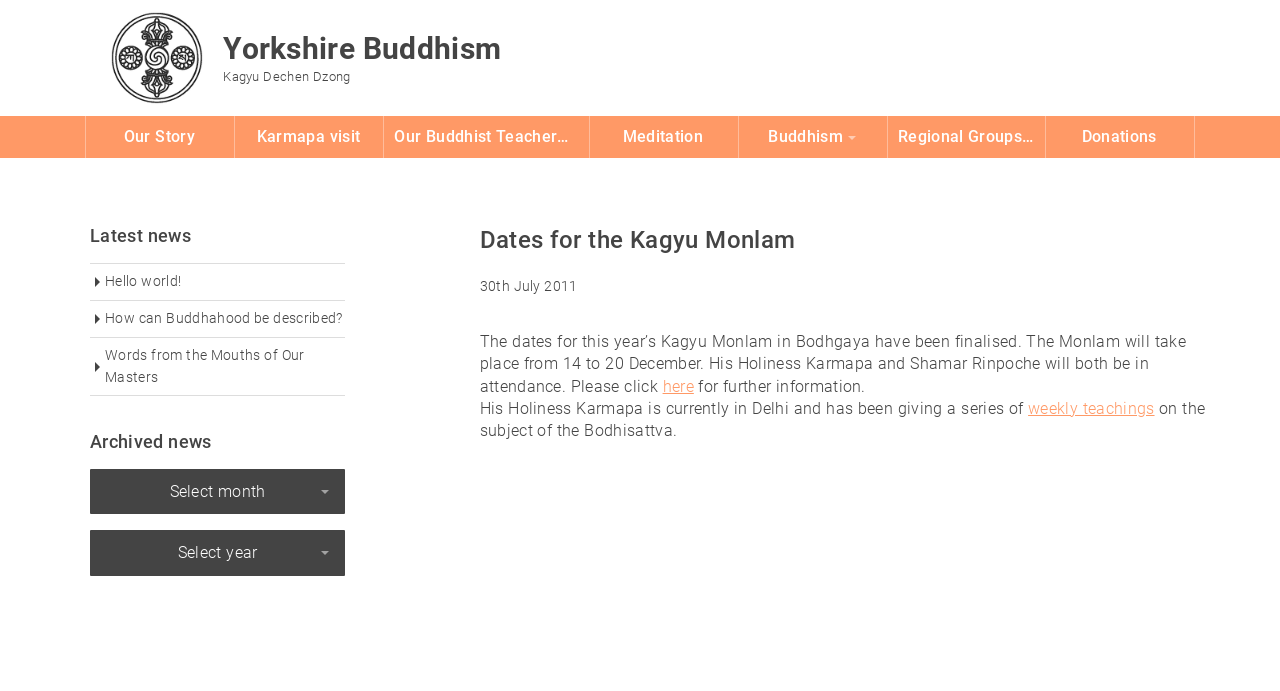Determine the bounding box coordinates of the target area to click to execute the following instruction: "Select a month from the archived news."

[0.07, 0.679, 0.27, 0.745]